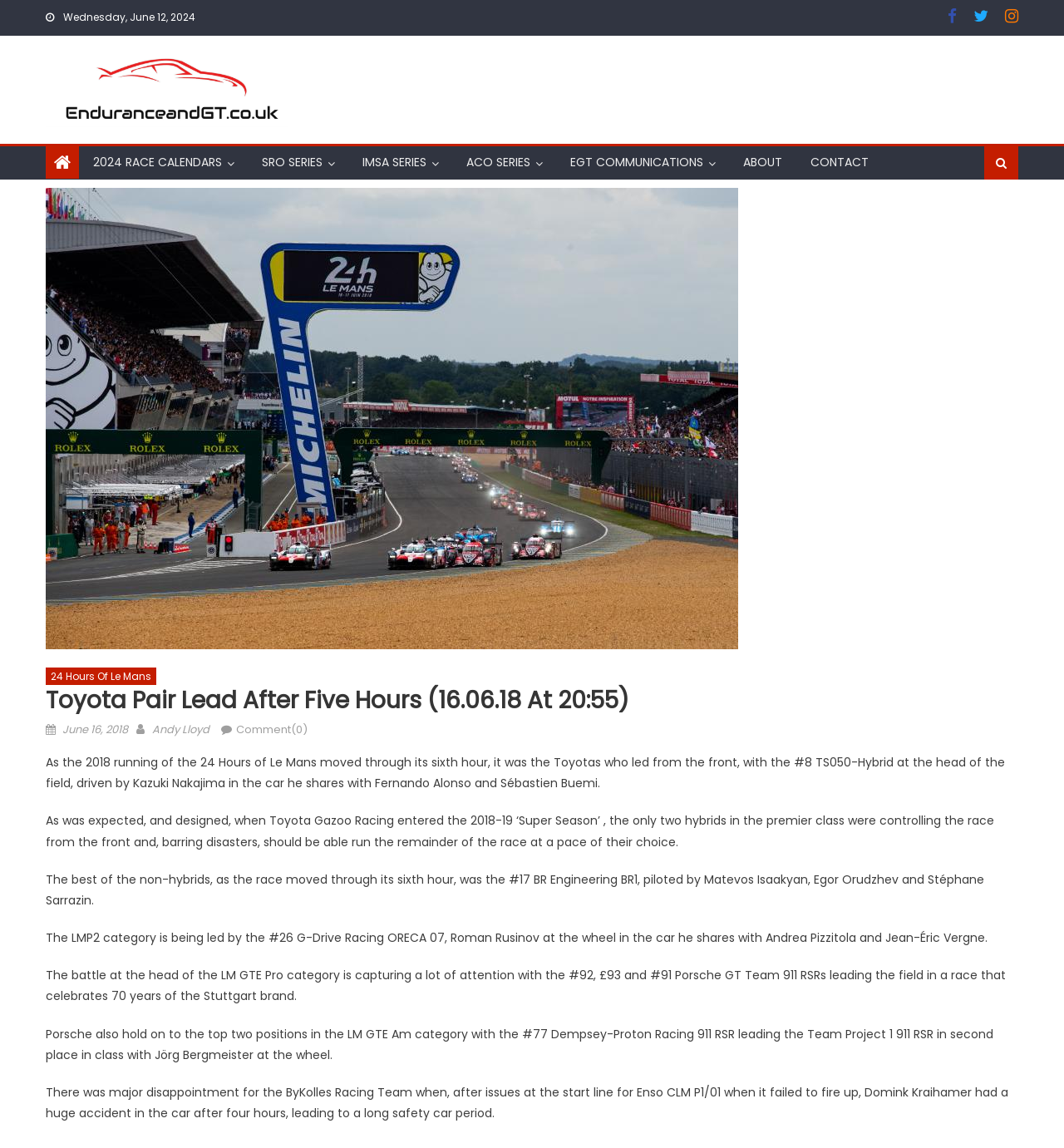Respond to the following question using a concise word or phrase: 
What is the current date?

Wednesday, June 12, 2024